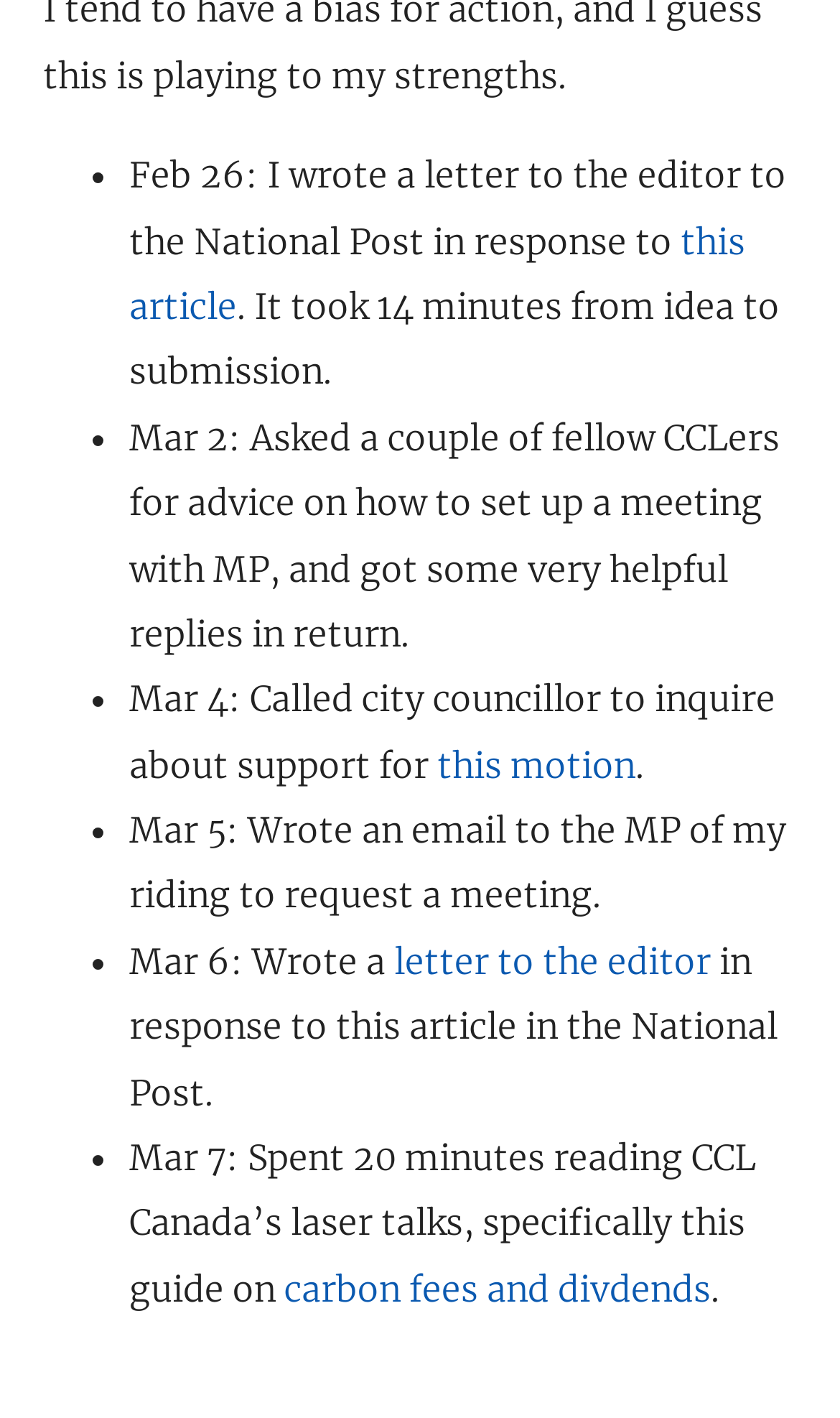Who was contacted on Mar 4?
Based on the screenshot, respond with a single word or phrase.

city councillor